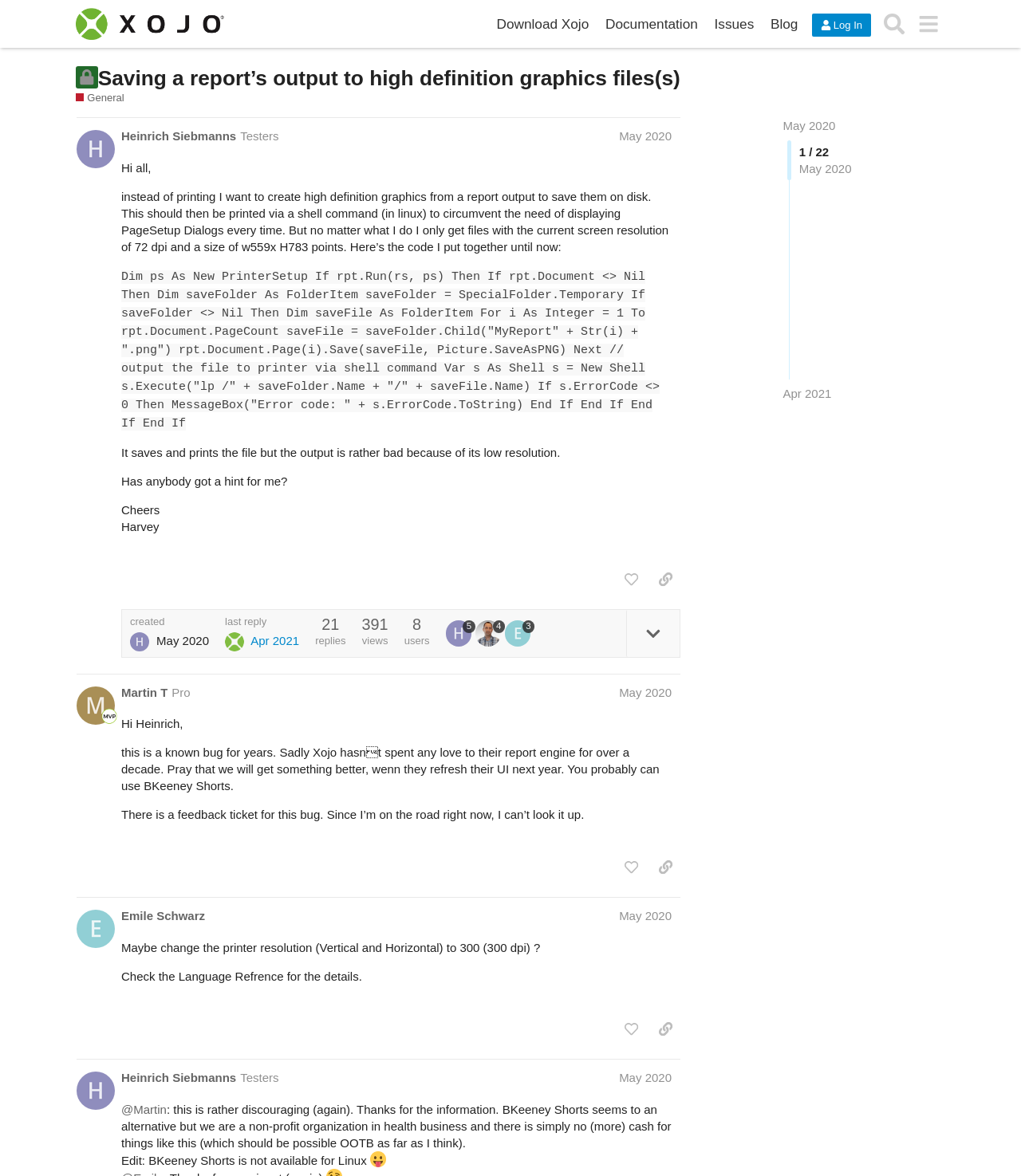Pinpoint the bounding box coordinates of the area that should be clicked to complete the following instruction: "Copy a link to the post by @Martin_T". The coordinates must be given as four float numbers between 0 and 1, i.e., [left, top, right, bottom].

[0.637, 0.726, 0.666, 0.749]